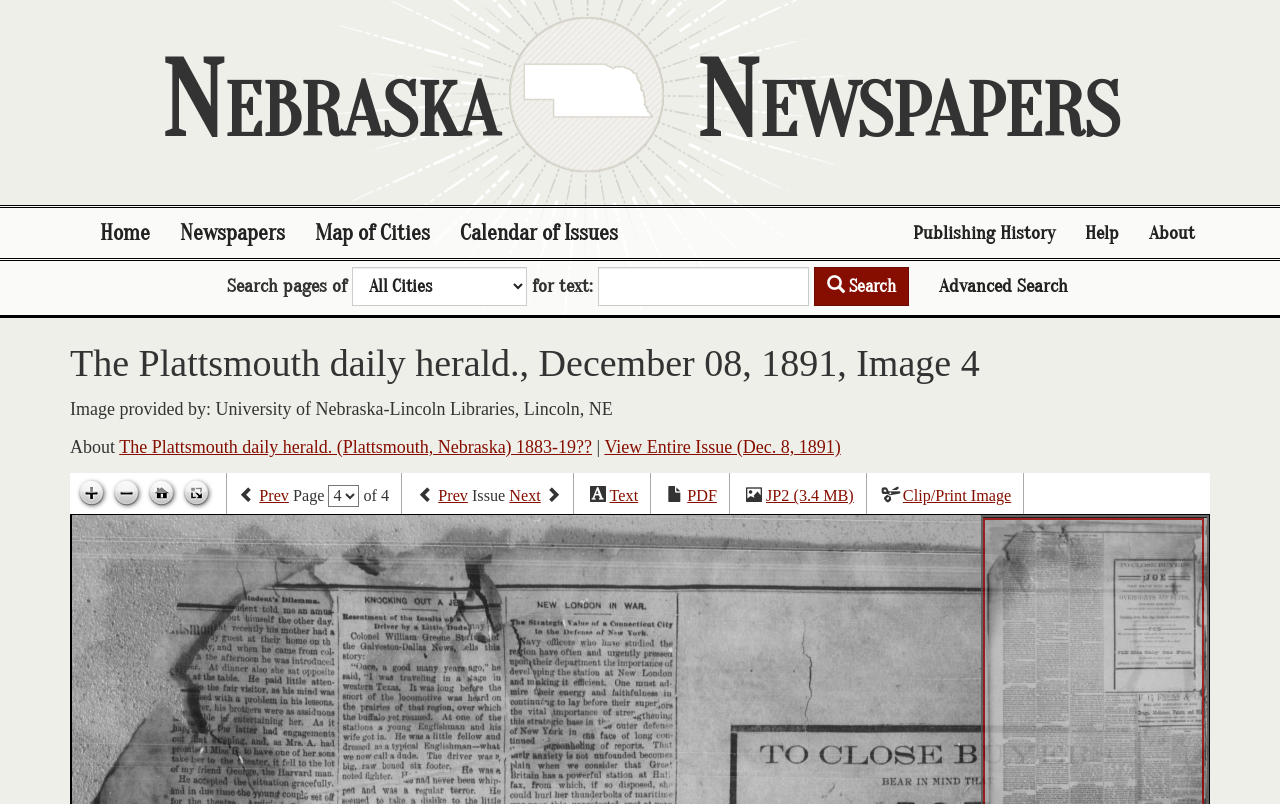Explain the features and main sections of the webpage comprehensively.

This webpage is dedicated to Nebraska Newspapers, providing resources related to the state's papers, including full-text search and historical essays. At the top of the page, there is a heading "Nebraska Newspapers" followed by a row of links, including "Home", "Newspapers", "Map of Cities", "Calendar of Issues", "Publishing History", "Help", and "About". 

Below the links, there is a search bar with a combobox and a search button. The search bar allows users to search for text within the newspaper pages. To the right of the search bar, there is an "Advanced Search" link.

The main content of the page is focused on a specific newspaper issue, "The Plattsmouth daily herald., December 08, 1891, Image 4". There is a heading with the title of the newspaper issue, followed by a static text "Image provided by: University of Nebraska-Lincoln Libraries, Lincoln, NE". 

Below the heading, there are links to view the entire issue, as well as a row of icons for zooming in and out, going home, and toggling full page. 

At the bottom of the page, there are navigation links to move between pages and issues, including "Previous page", "Next page", "Previous issue", and "Next issue". There are also links to view the issue in different formats, such as "Text", "PDF", "JP2", and "Clip/Print Image".